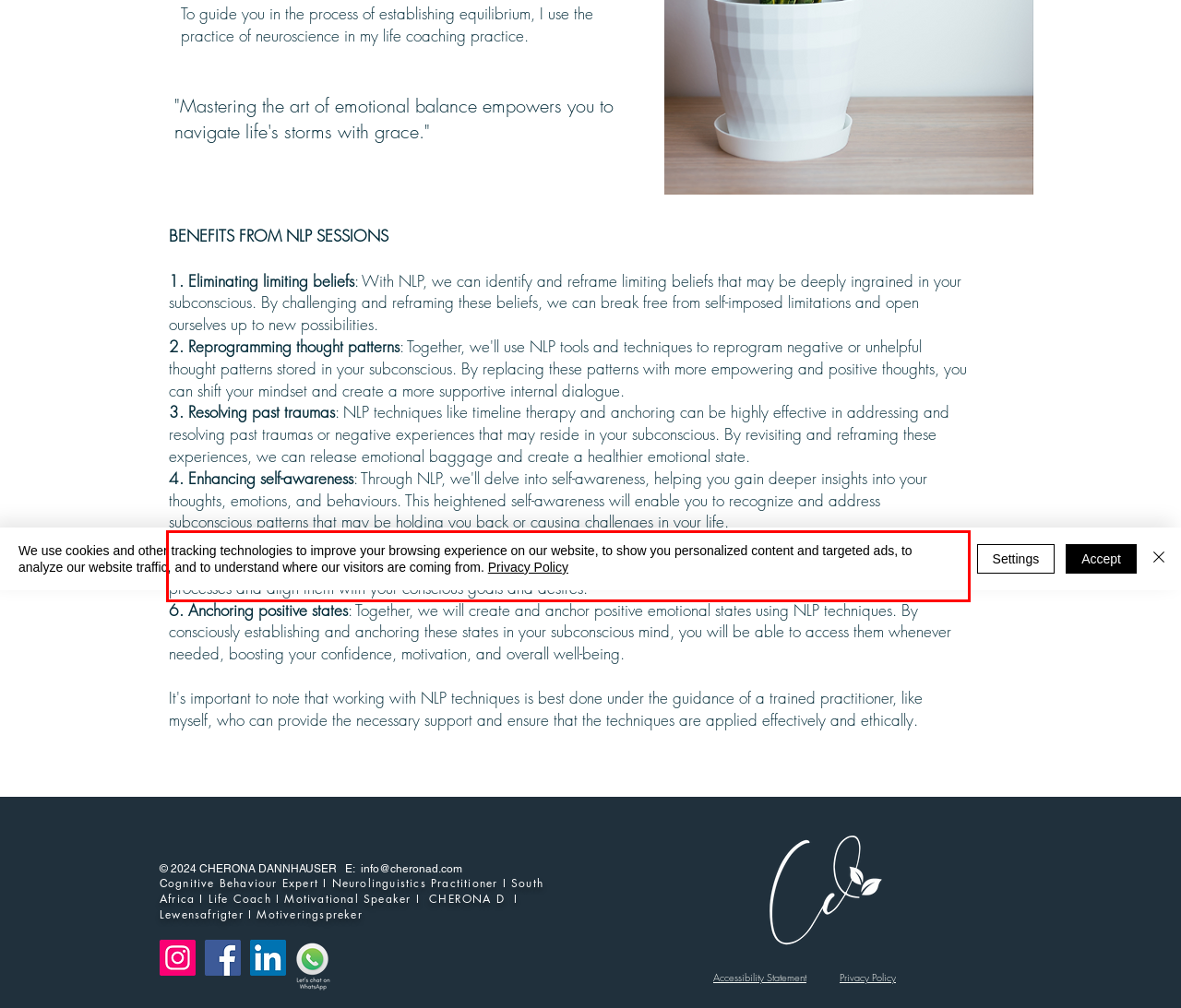Examine the webpage screenshot, find the red bounding box, and extract the text content within this marked area.

5. Improving communication with your subconscious mind: With NLP techniques like language patterns and visualization, we can establish effective communication with your subconscious mind. This allows us to influence your subconscious processes and align them with your conscious goals and desires.